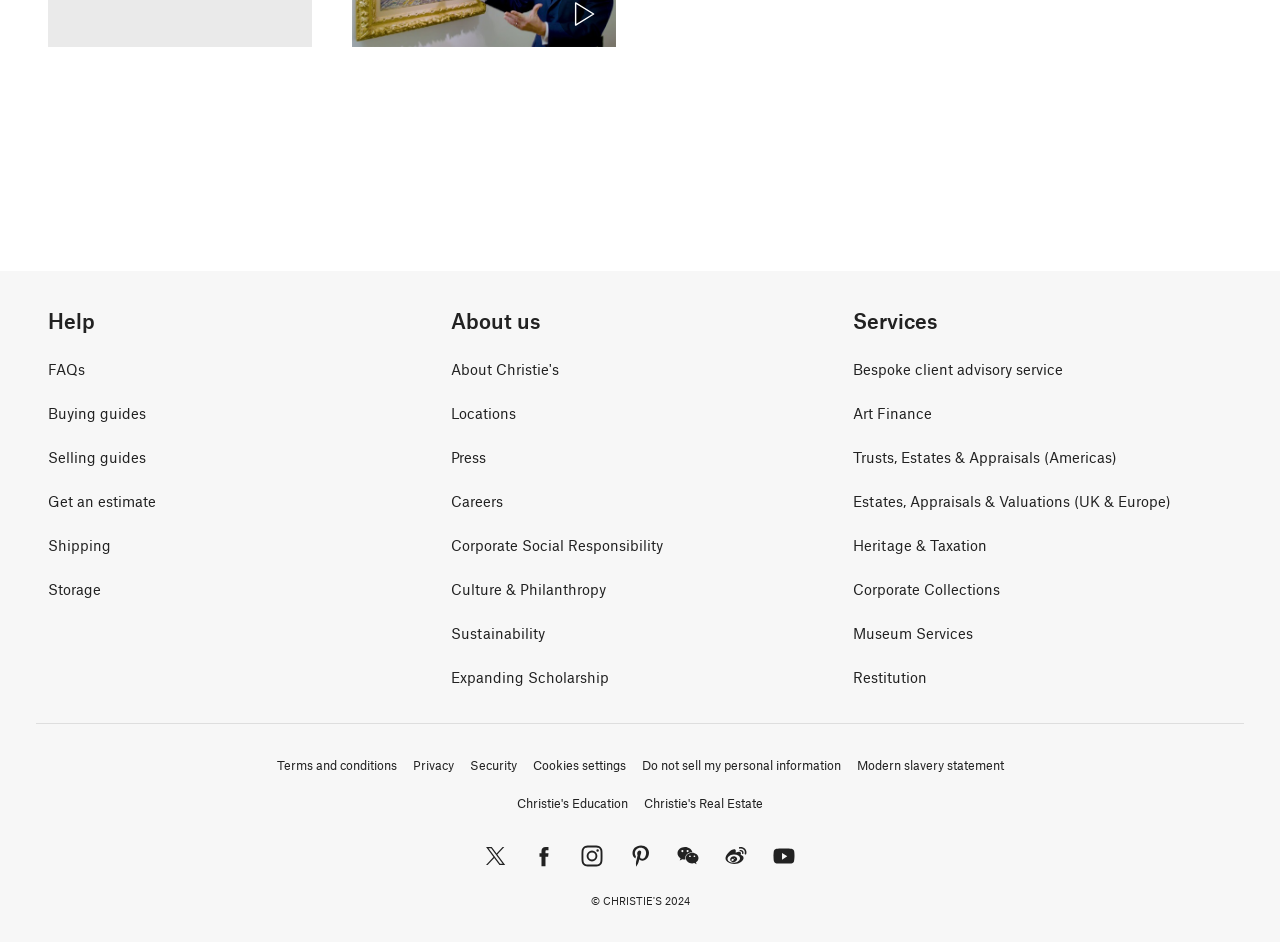Pinpoint the bounding box coordinates for the area that should be clicked to perform the following instruction: "Follow Christie's on 'facebook'".

[0.409, 0.887, 0.441, 0.93]